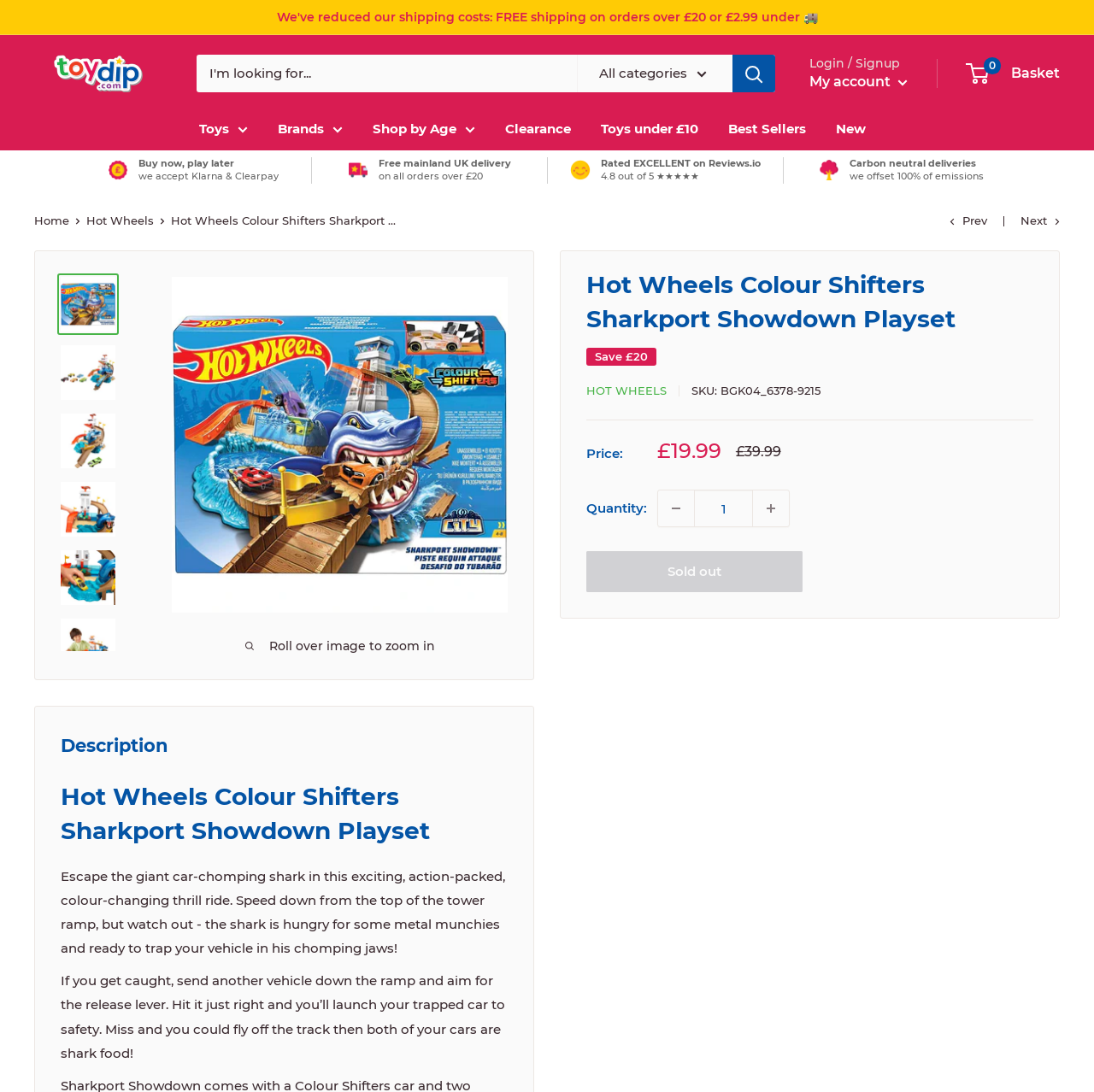Please find the bounding box coordinates of the section that needs to be clicked to achieve this instruction: "Read the product description".

[0.055, 0.795, 0.462, 0.875]